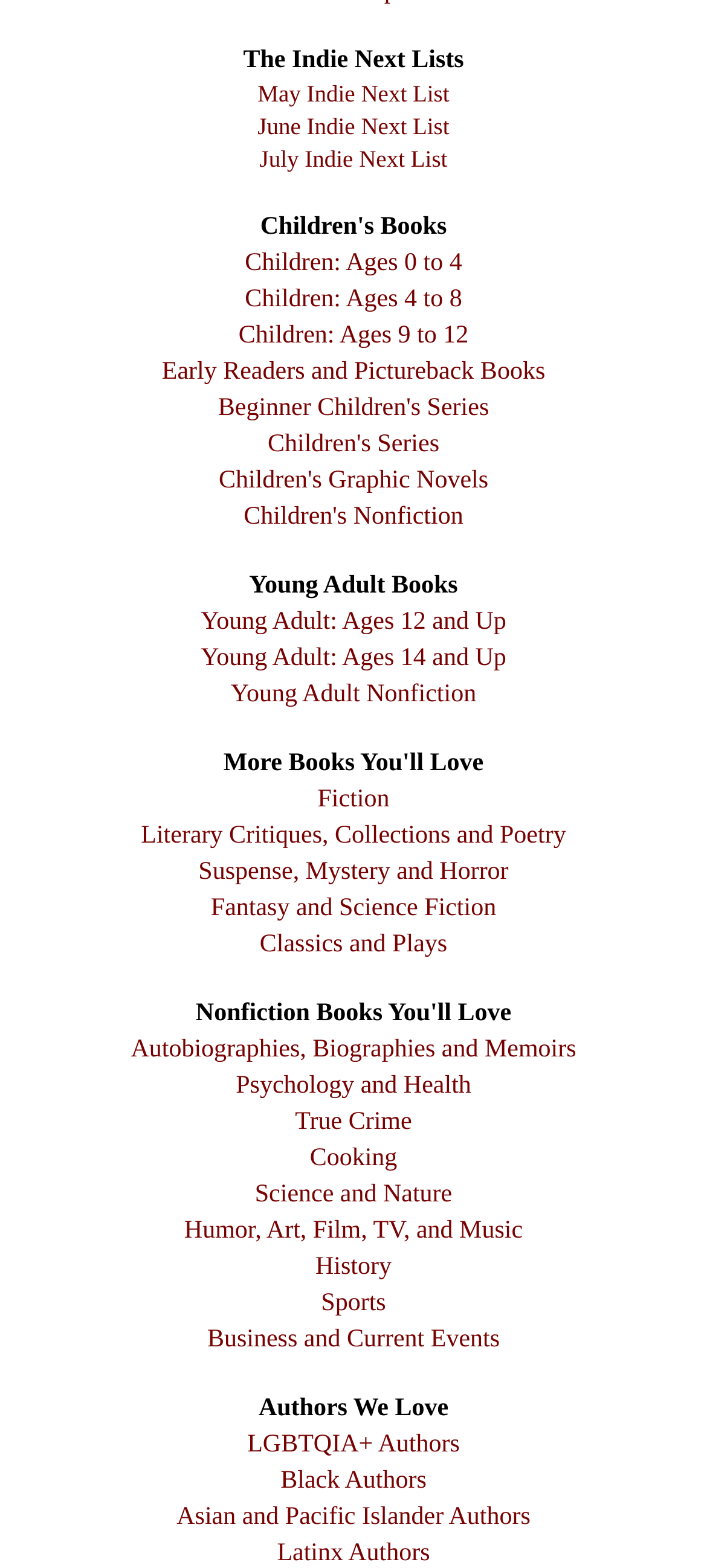What type of books are listed on this webpage?
Based on the visual information, provide a detailed and comprehensive answer.

Based on the links and categories listed on the webpage, it appears to be a collection of book recommendations or lists, covering various genres such as fiction, non-fiction, children's books, young adult books, and more.